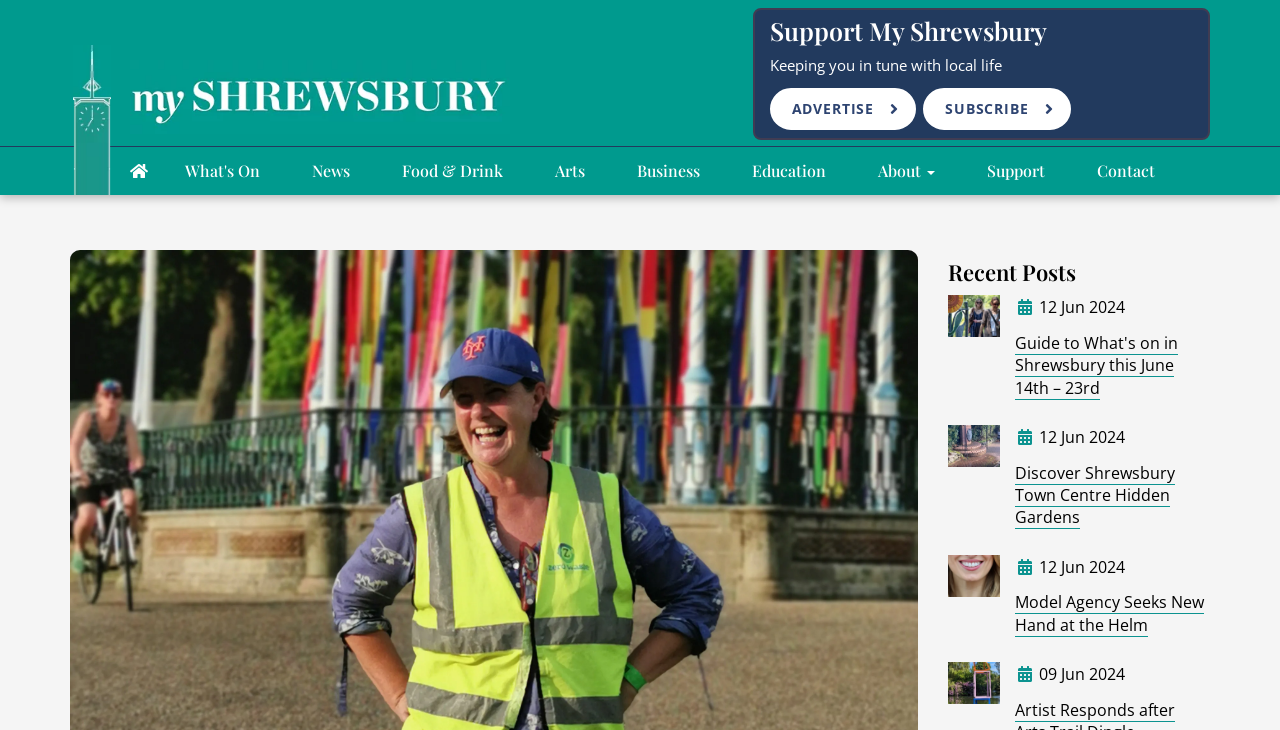Refer to the image and provide an in-depth answer to the question:
What is the name of the blog?

The name of the blog can be determined by looking at the top-left corner of the webpage, where the link 'My Shrewsbury' is located, indicating that it is the name of the blog.